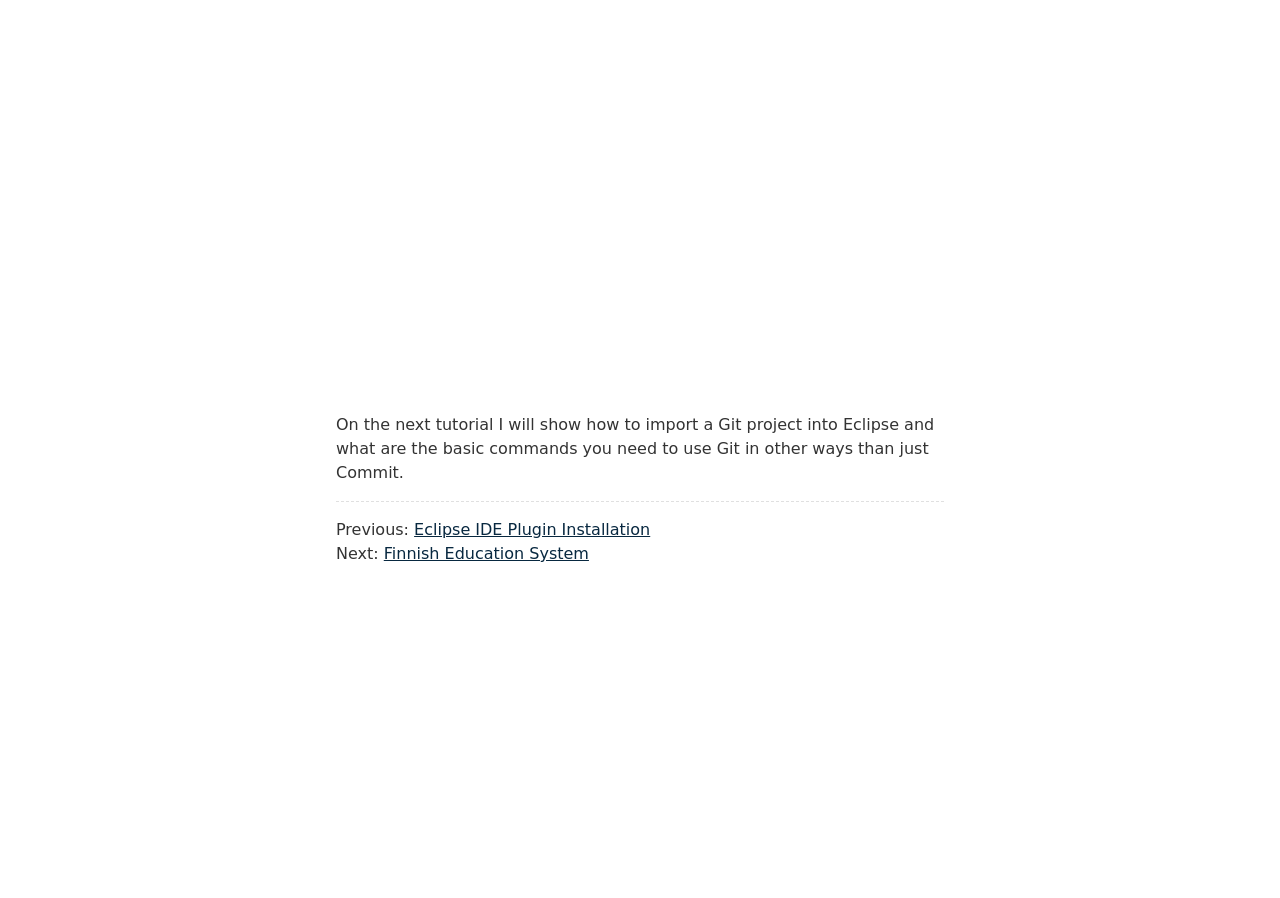Please provide the bounding box coordinates in the format (top-left x, top-left y, bottom-right x, bottom-right y). Remember, all values are floating point numbers between 0 and 1. What is the bounding box coordinate of the region described as: Eclipse IDE Plugin Installation

[0.324, 0.579, 0.508, 0.6]